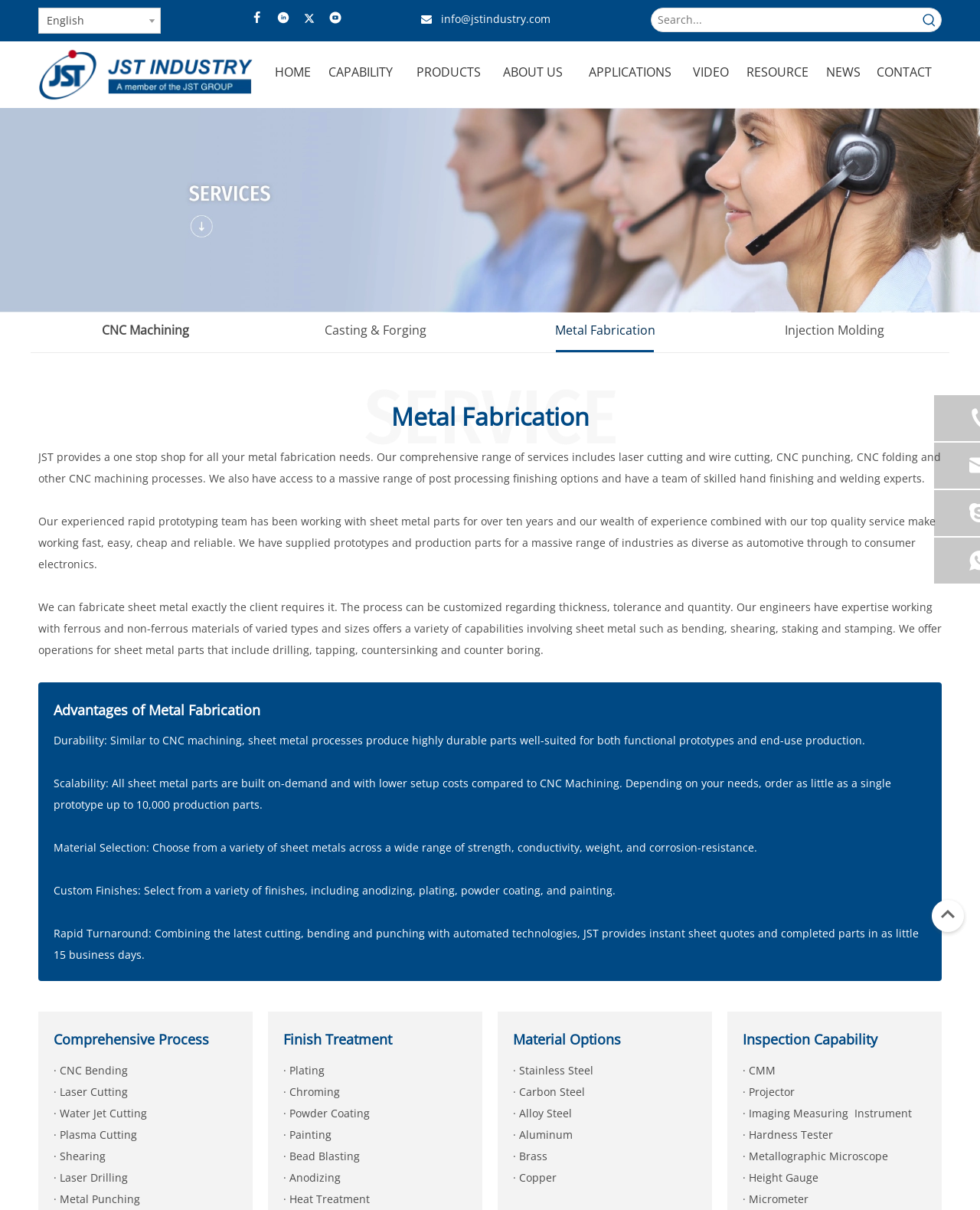Please indicate the bounding box coordinates of the element's region to be clicked to achieve the instruction: "Contact JST Industry via email". Provide the coordinates as four float numbers between 0 and 1, i.e., [left, top, right, bottom].

[0.45, 0.009, 0.562, 0.022]